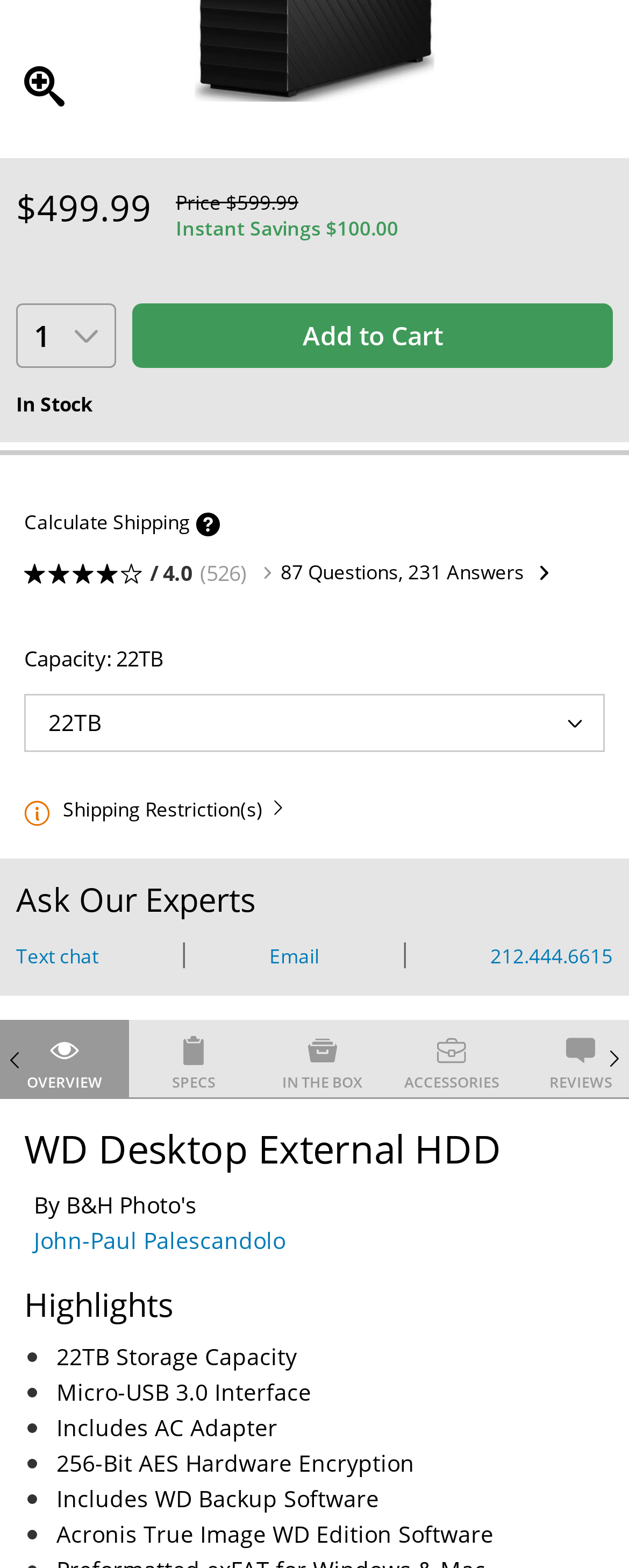Pinpoint the bounding box coordinates of the element that must be clicked to accomplish the following instruction: "Click the 'Text chat' button". The coordinates should be in the format of four float numbers between 0 and 1, i.e., [left, top, right, bottom].

[0.026, 0.599, 0.156, 0.621]